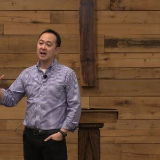Carefully observe the image and respond to the question with a detailed answer:
What is the likely purpose of the event?

The image depicts a speaker addressing an audience in a church setting, which suggests that the event is likely a sermon or church event, possibly focused on inspiration and guidance for the congregation, as hinted by the theme 'The Way Forward'.